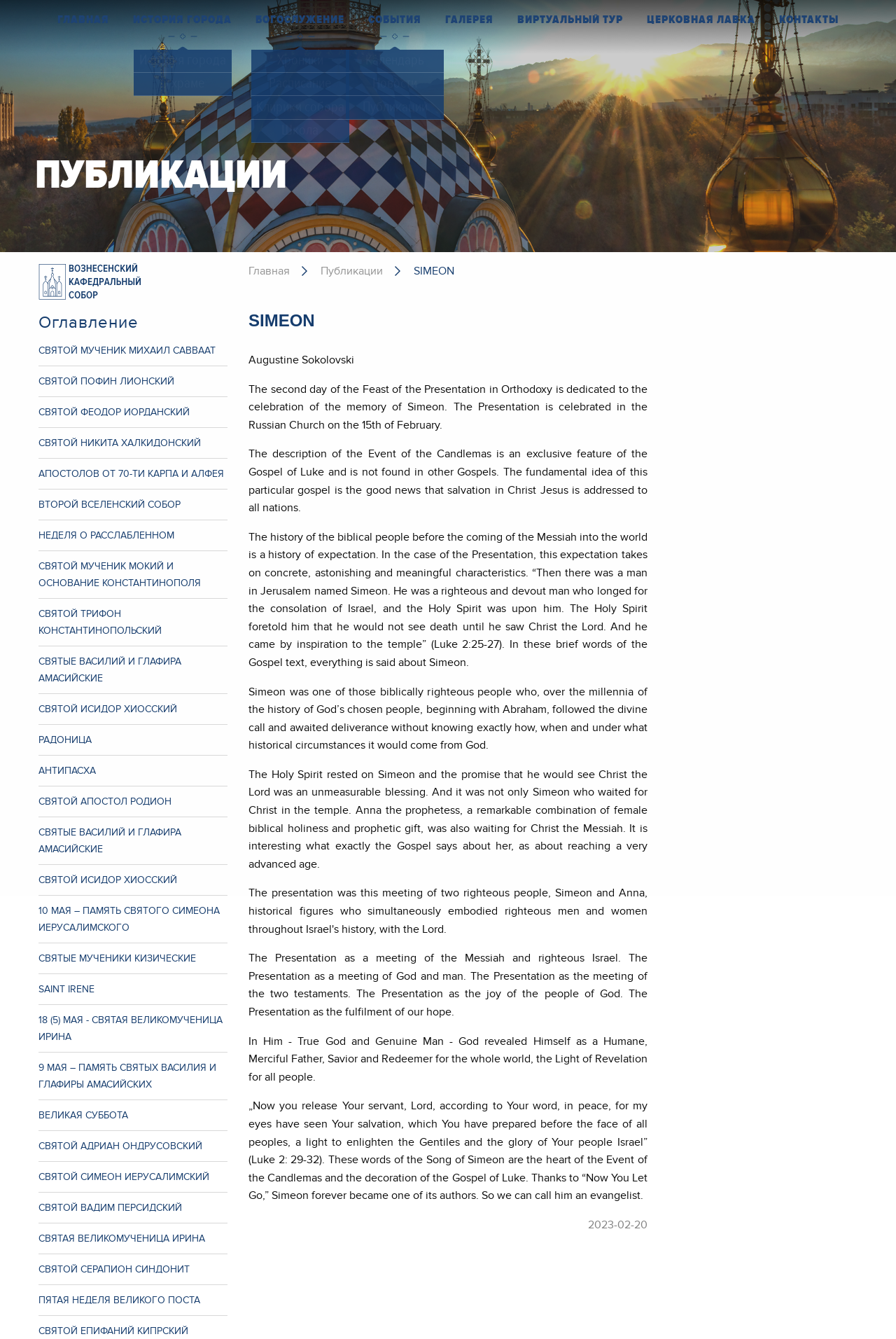Create a detailed summary of all the visual and textual information on the webpage.

The webpage is about SIMEON Cathedral, with a focus on the history and significance of the Presentation of Jesus at the Temple, also known as Candlemas. 

At the top of the page, there are several links to different sections of the website, including "ГЛАВНАЯ" (Main), "БОГОСЛУЖЕНИЕ" (Worship), "СОБЫТИЯ" (Events), "ГАЛЕРЕЯ" (Gallery), "ВИРТУАЛЬНЫЙ ТУР" (Virtual Tour), "ЦЕРКОВНАЯ ЛАВКА" (Church Shop), and "КОНТАКТЫ" (Contacts). 

Below these links, there is a section with a heading "SIMEON" and a subheading "Augustine Sokolovski". This section contains a series of paragraphs discussing the significance of the Presentation of Jesus at the Temple, including its biblical context, its meaning for the people of Israel, and its importance as a celebration of salvation in Christ Jesus. 

To the left of this section, there is a list of links to various articles or publications, each with a title describing a saint or a religious event, such as "СВЯТОЙ МУЧЕНИК МИХАИЛ САВВААТ" (Holy Martyr Michael Savvait) and "ВТОРОЙ ВСЕЛЕНСКИЙ СОБОР" (Second Ecumenical Council). 

At the bottom of the page, there is a date "2023-02-20" indicating when the content was last updated.